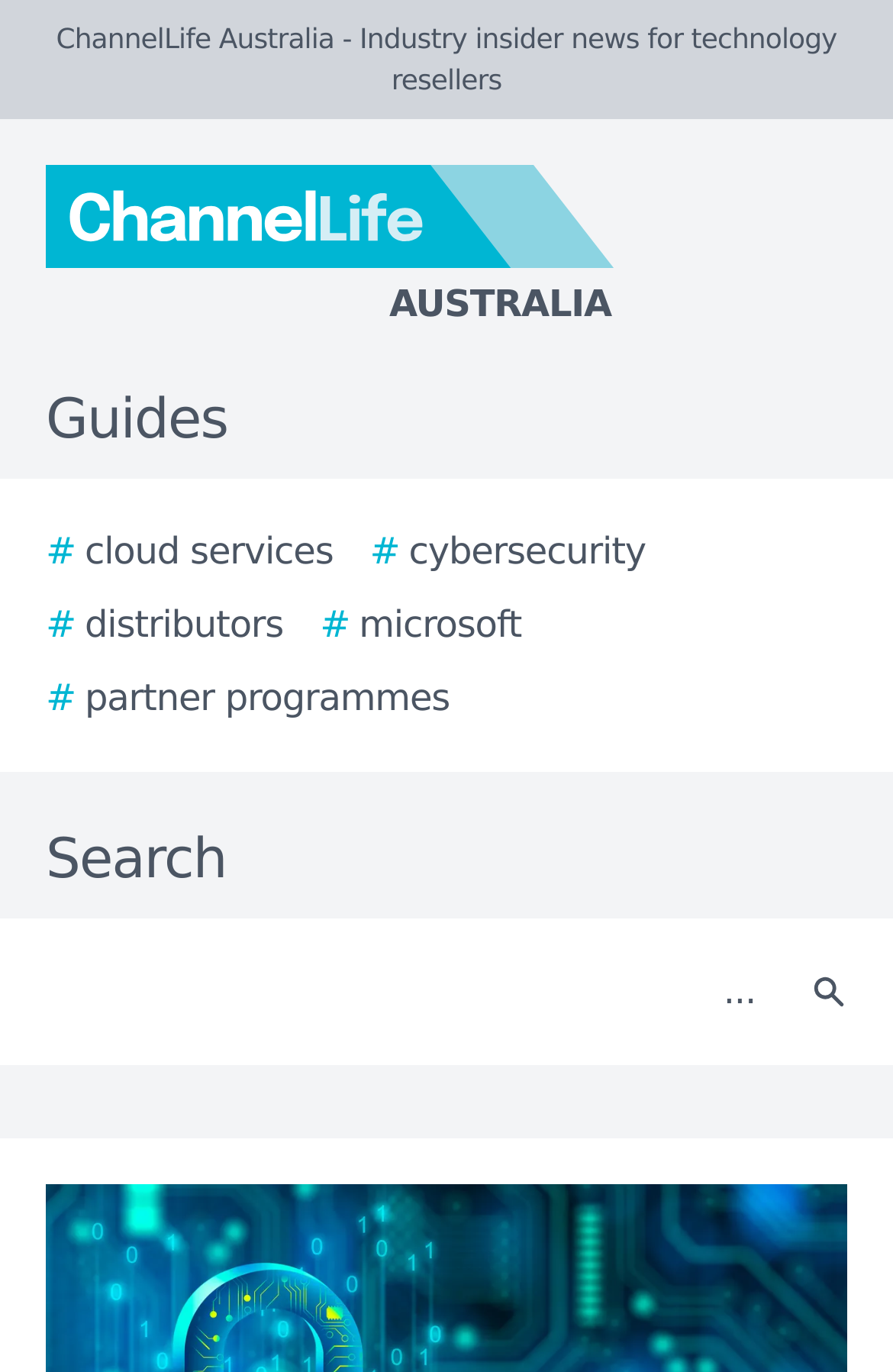How many elements are there in the top navigation bar? From the image, respond with a single word or brief phrase.

6